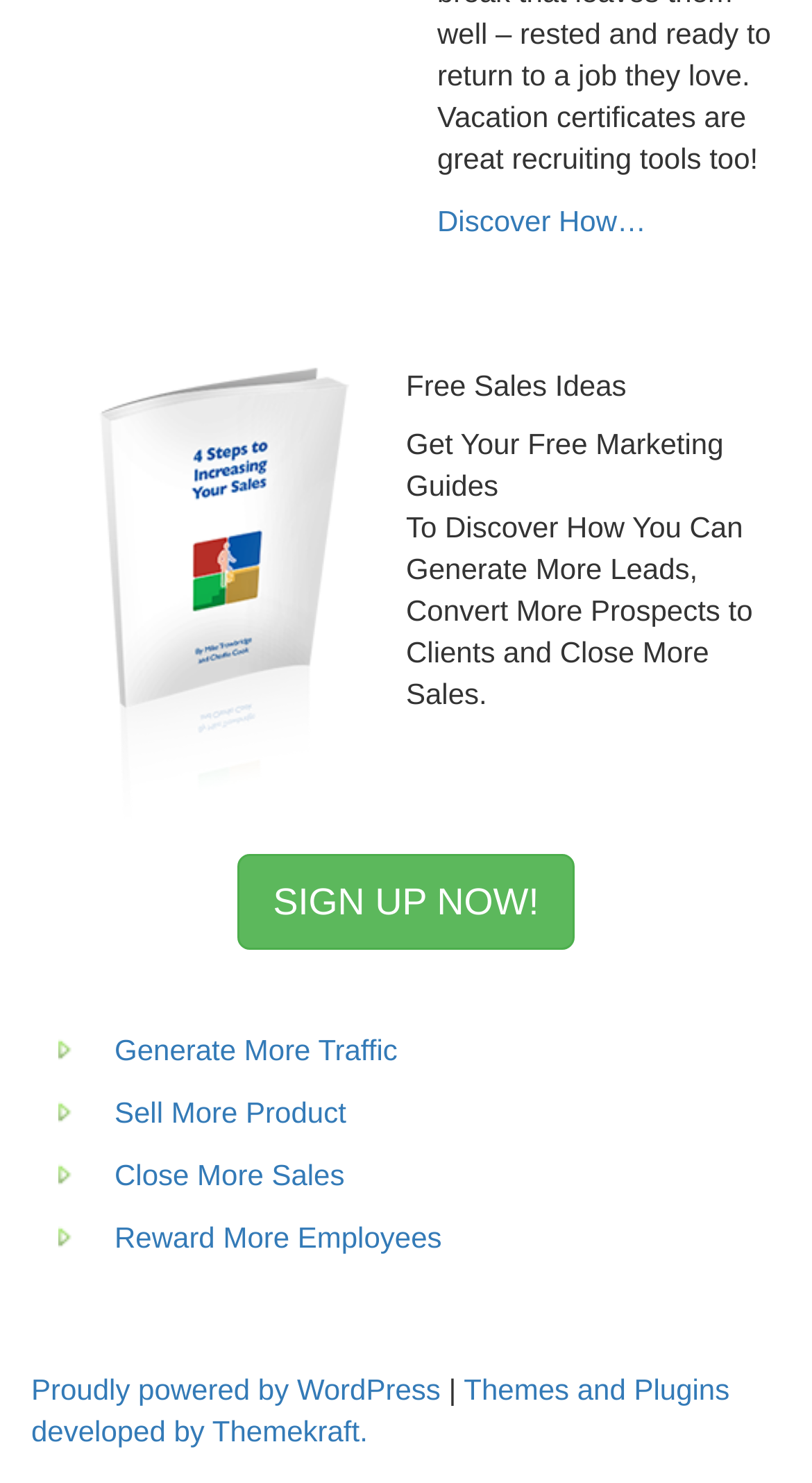Please identify the bounding box coordinates of the area that needs to be clicked to fulfill the following instruction: "Discover how vacation certificates can be used as recruiting tools."

[0.538, 0.137, 0.796, 0.16]